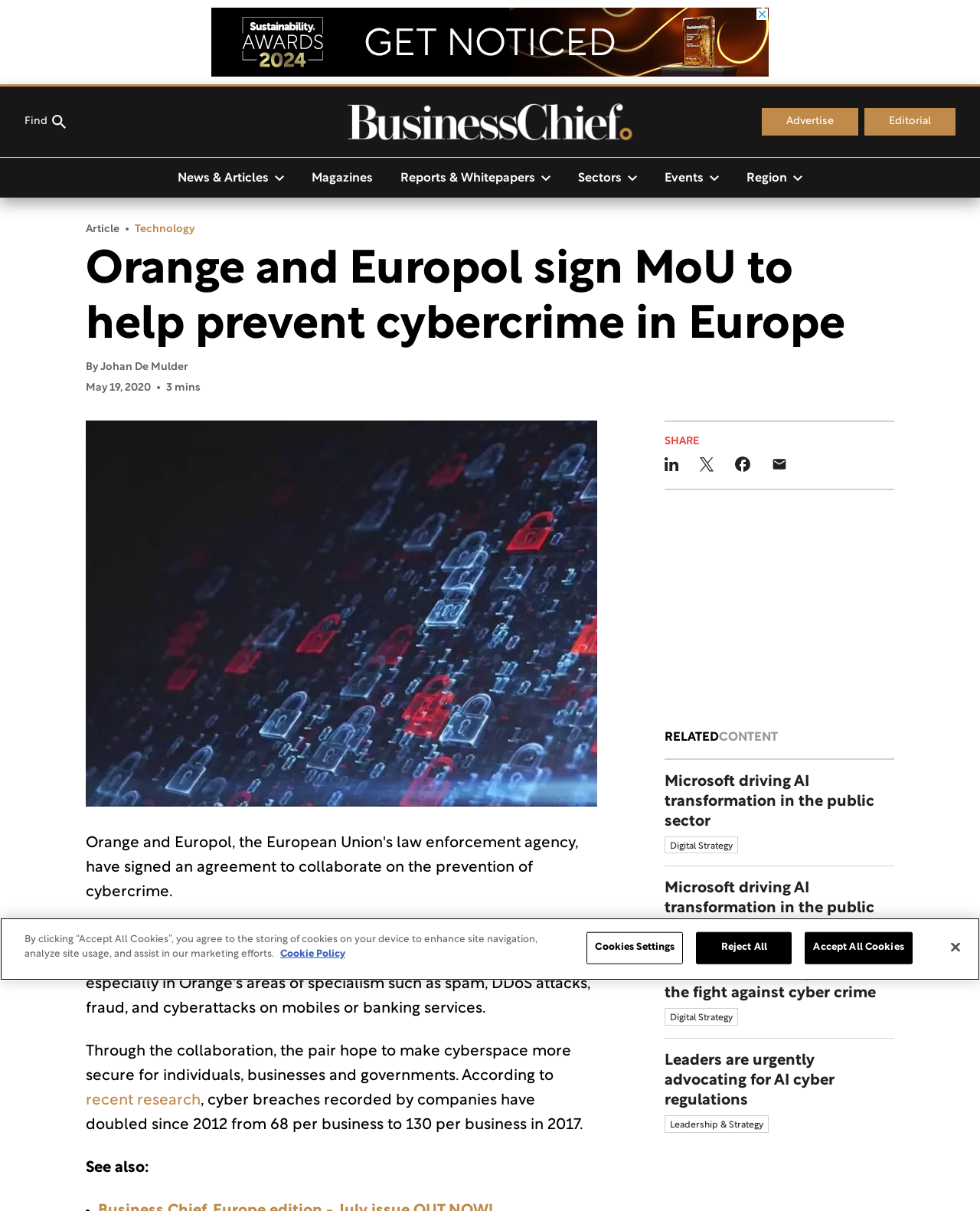Calculate the bounding box coordinates for the UI element based on the following description: "Home". Ensure the coordinates are four float numbers between 0 and 1, i.e., [left, top, right, bottom].

None